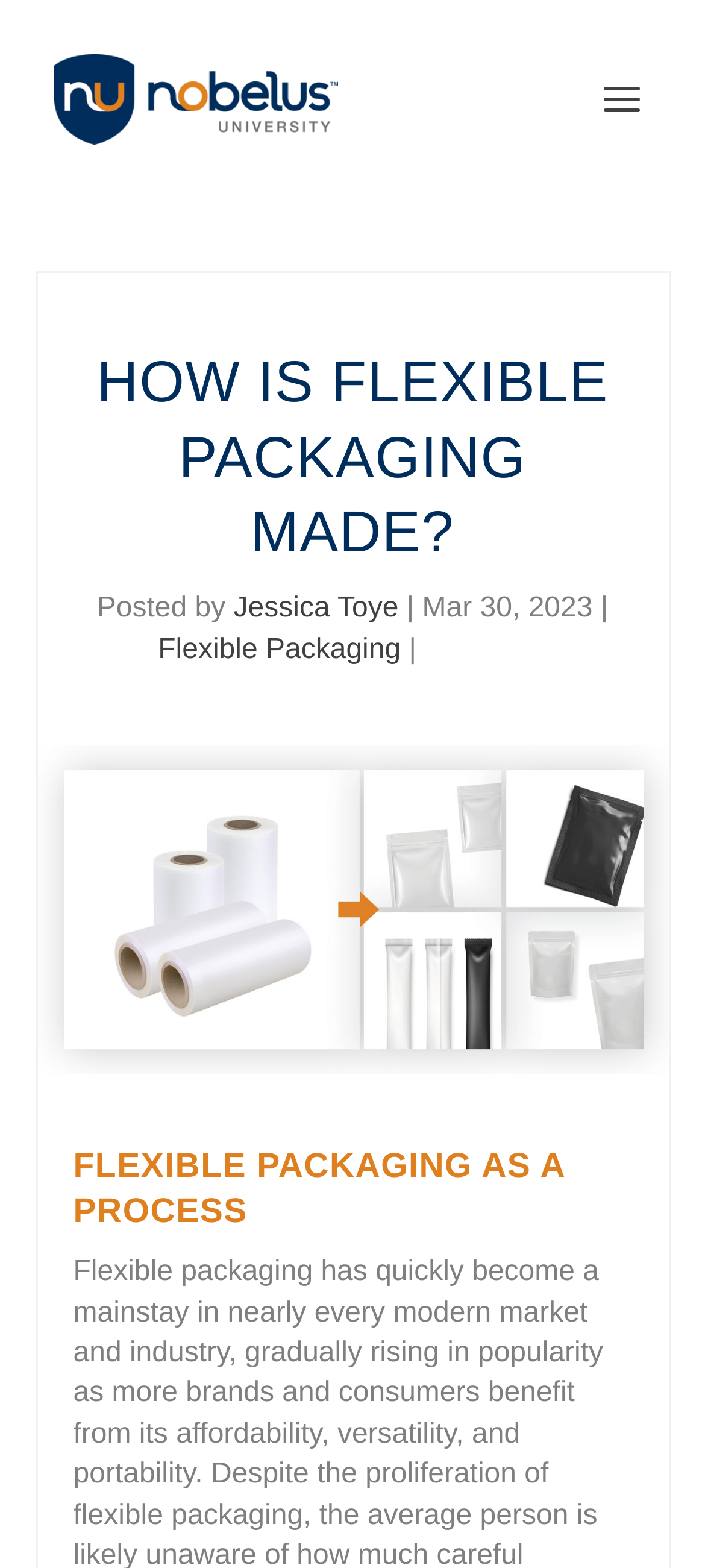Determine the bounding box of the UI component based on this description: "alt="Nobelus University"". The bounding box coordinates should be four float values between 0 and 1, i.e., [left, top, right, bottom].

[0.077, 0.035, 0.481, 0.092]